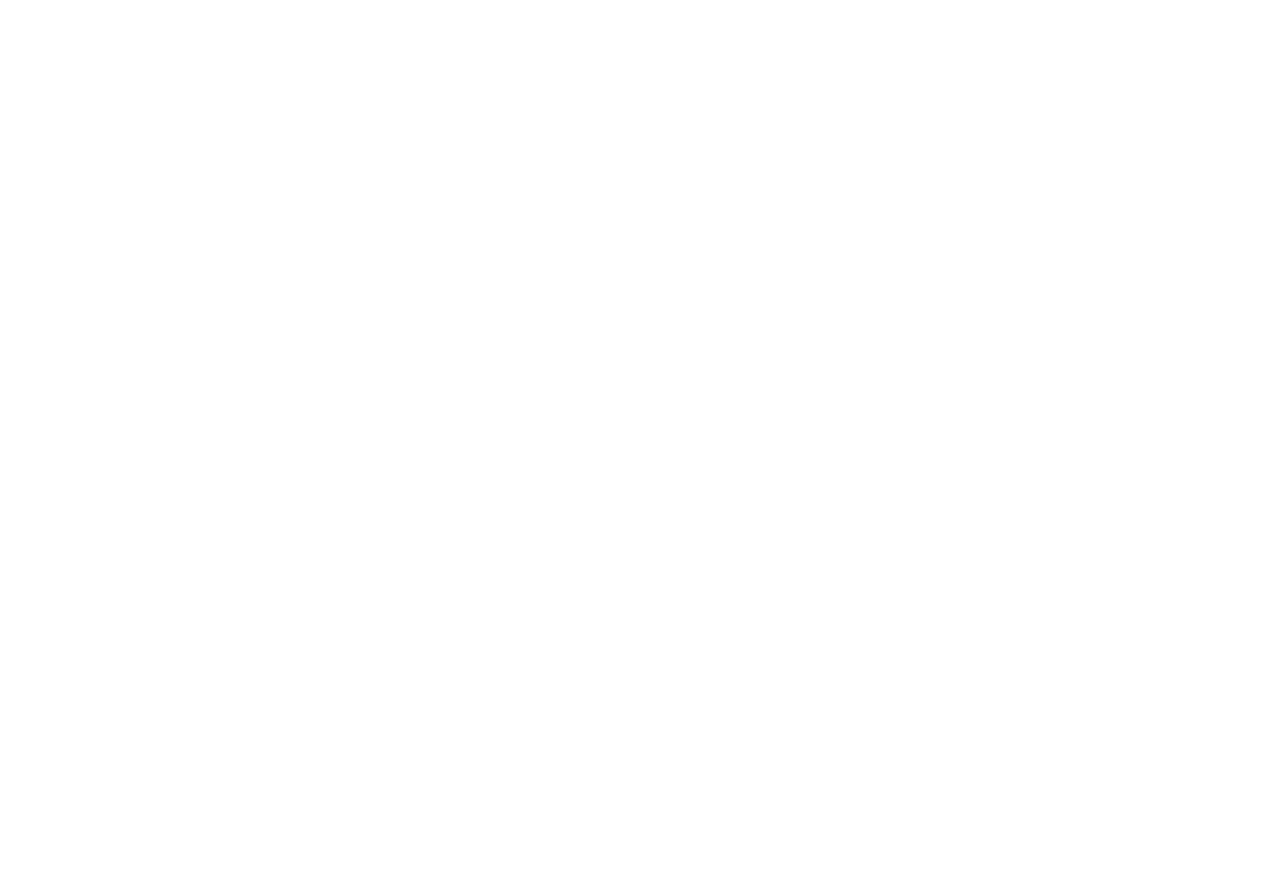Please find the bounding box coordinates of the section that needs to be clicked to achieve this instruction: "Check 'FAQs'".

[0.597, 0.784, 0.715, 0.822]